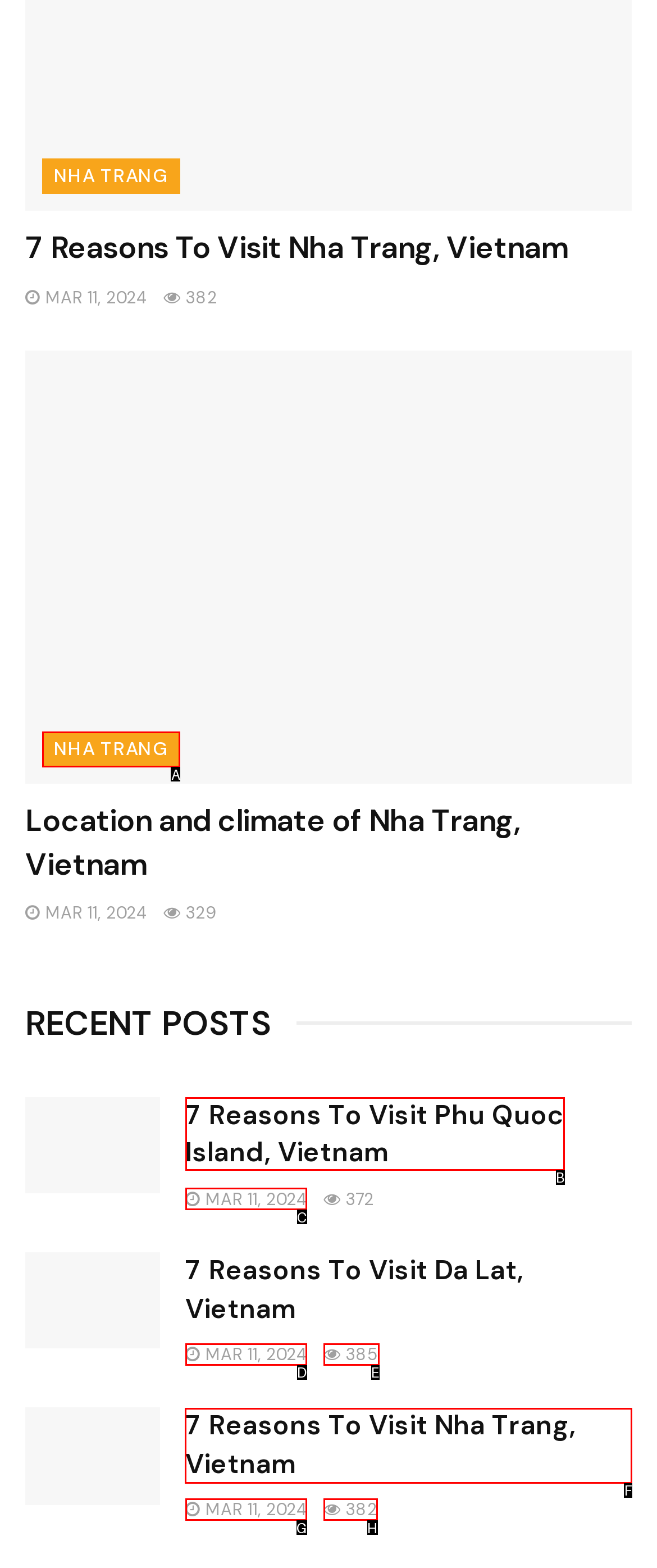Given the task: Click on the link to read about 7 Reasons To Visit Nha Trang, Vietnam again, tell me which HTML element to click on.
Answer with the letter of the correct option from the given choices.

F